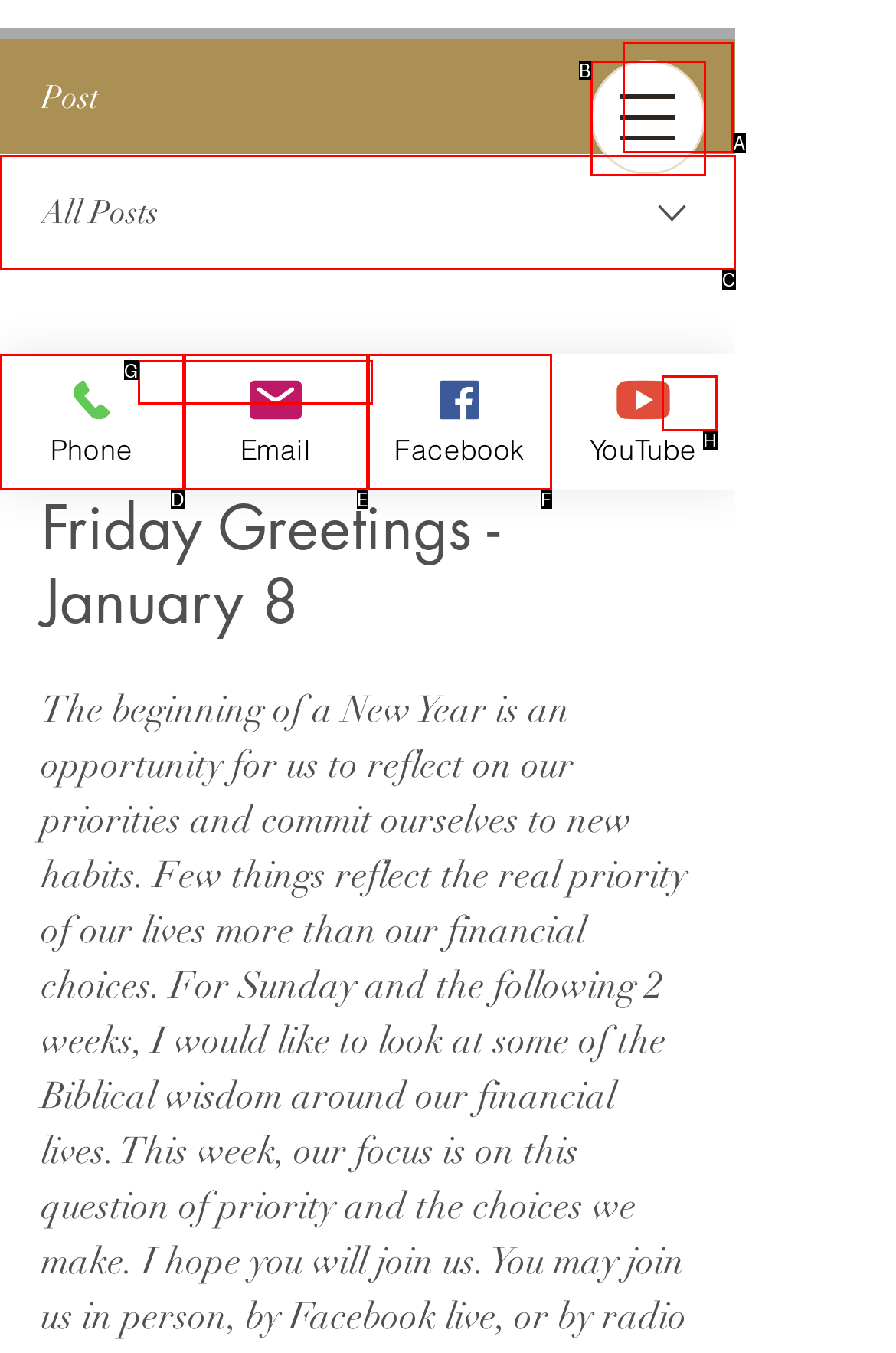Tell me which option best matches the description: aria-label="More actions"
Answer with the option's letter from the given choices directly.

H